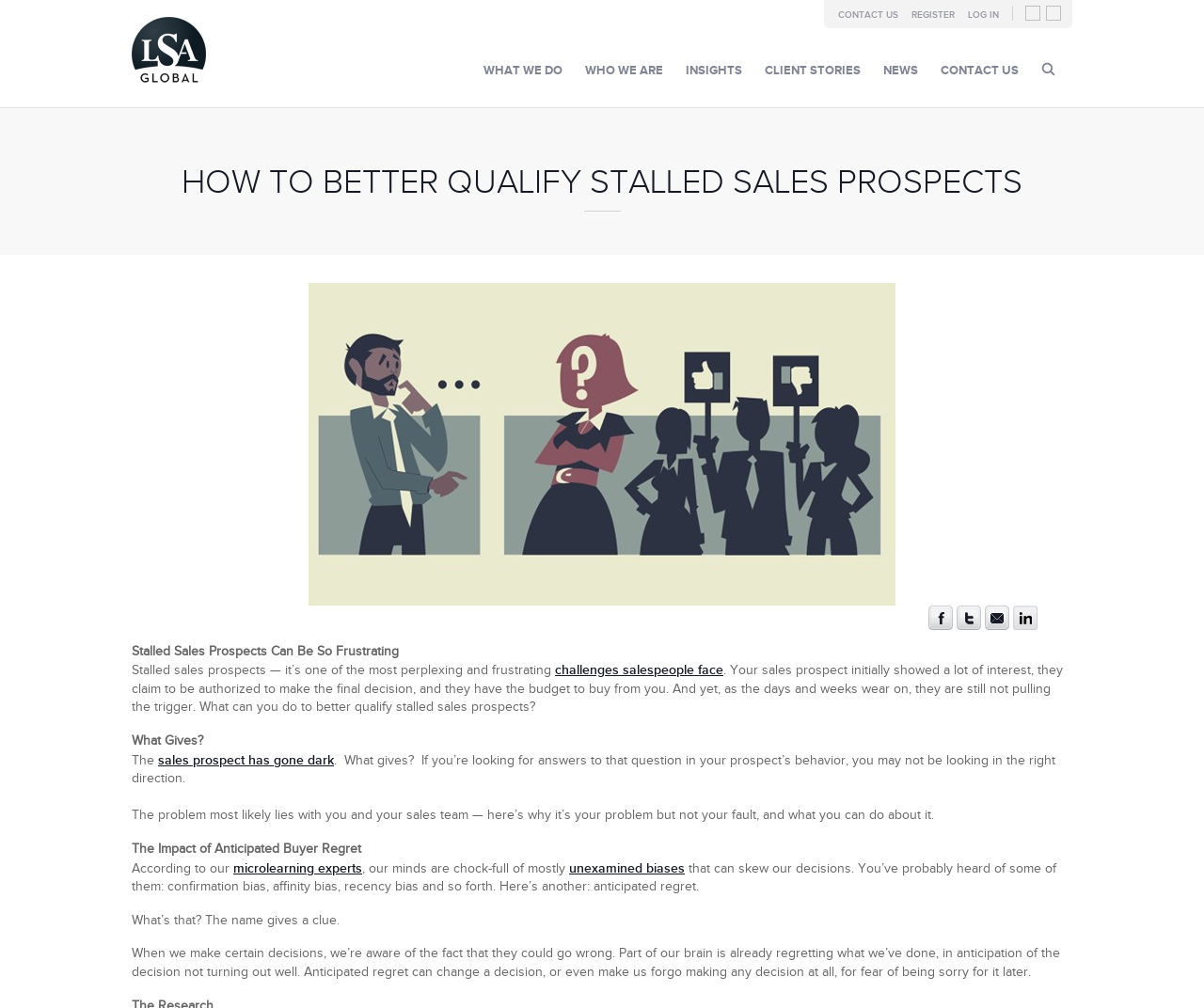Identify the bounding box coordinates of the clickable section necessary to follow the following instruction: "Click on LOG IN". The coordinates should be presented as four float numbers from 0 to 1, i.e., [left, top, right, bottom].

[0.804, 0.009, 0.83, 0.021]